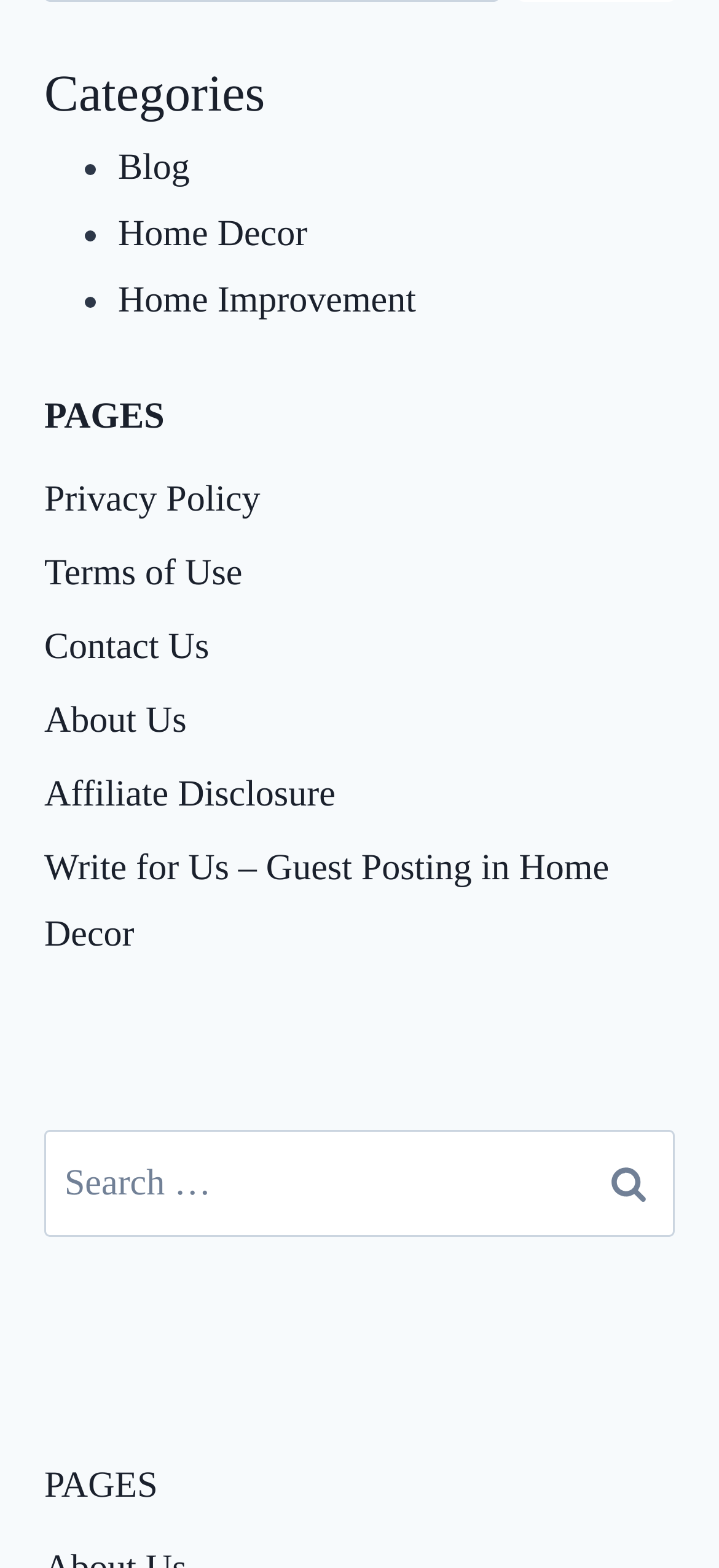Is there a search function on the page?
Using the details from the image, give an elaborate explanation to answer the question.

I found a search box with a 'Search' button and a label 'Search for:' above it, which indicates that there is a search function on the page.